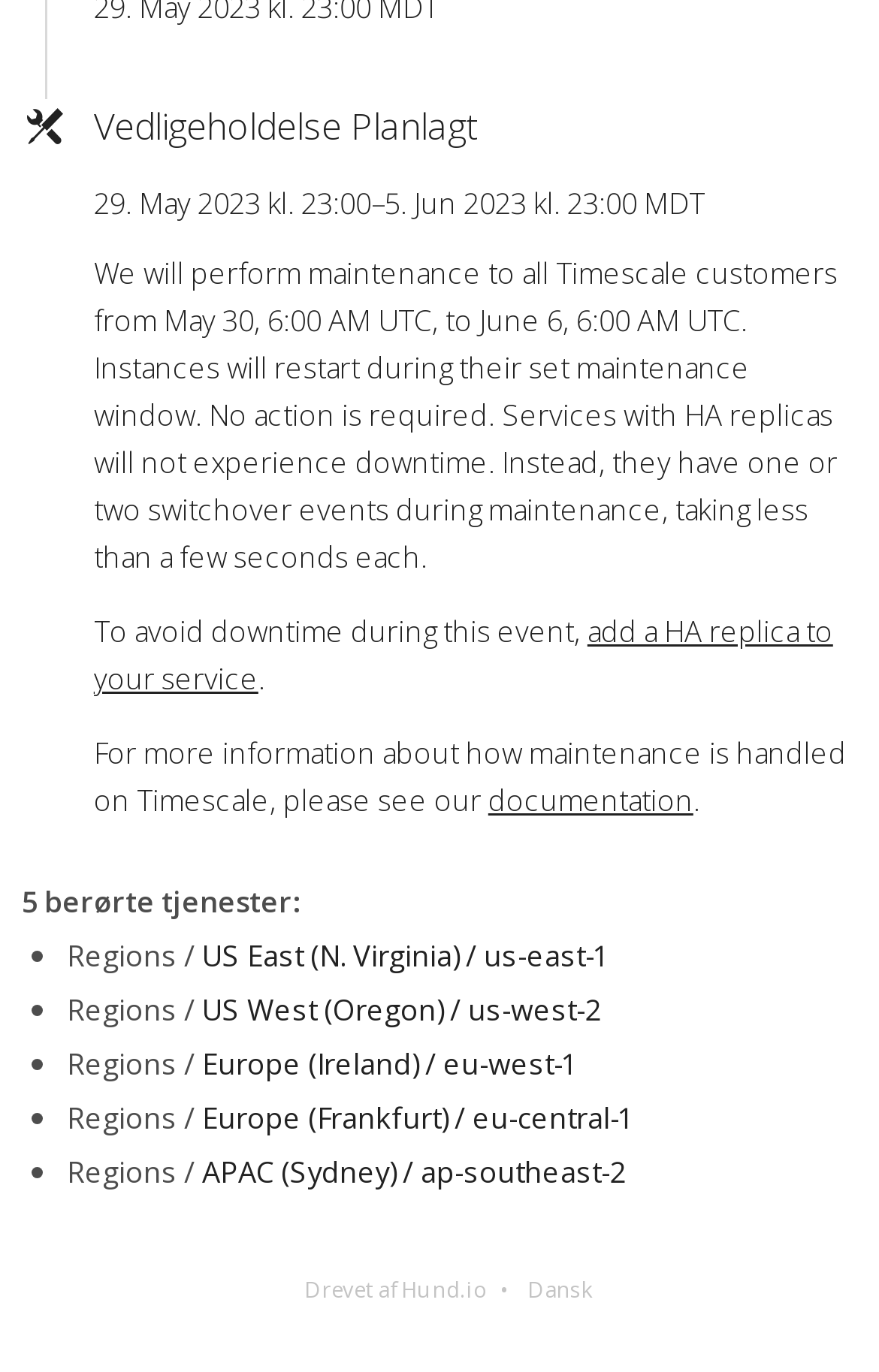Find the bounding box of the element with the following description: "US West (Oregon) / us-west-2". The coordinates must be four float numbers between 0 and 1, formatted as [left, top, right, bottom].

[0.23, 0.721, 0.684, 0.75]